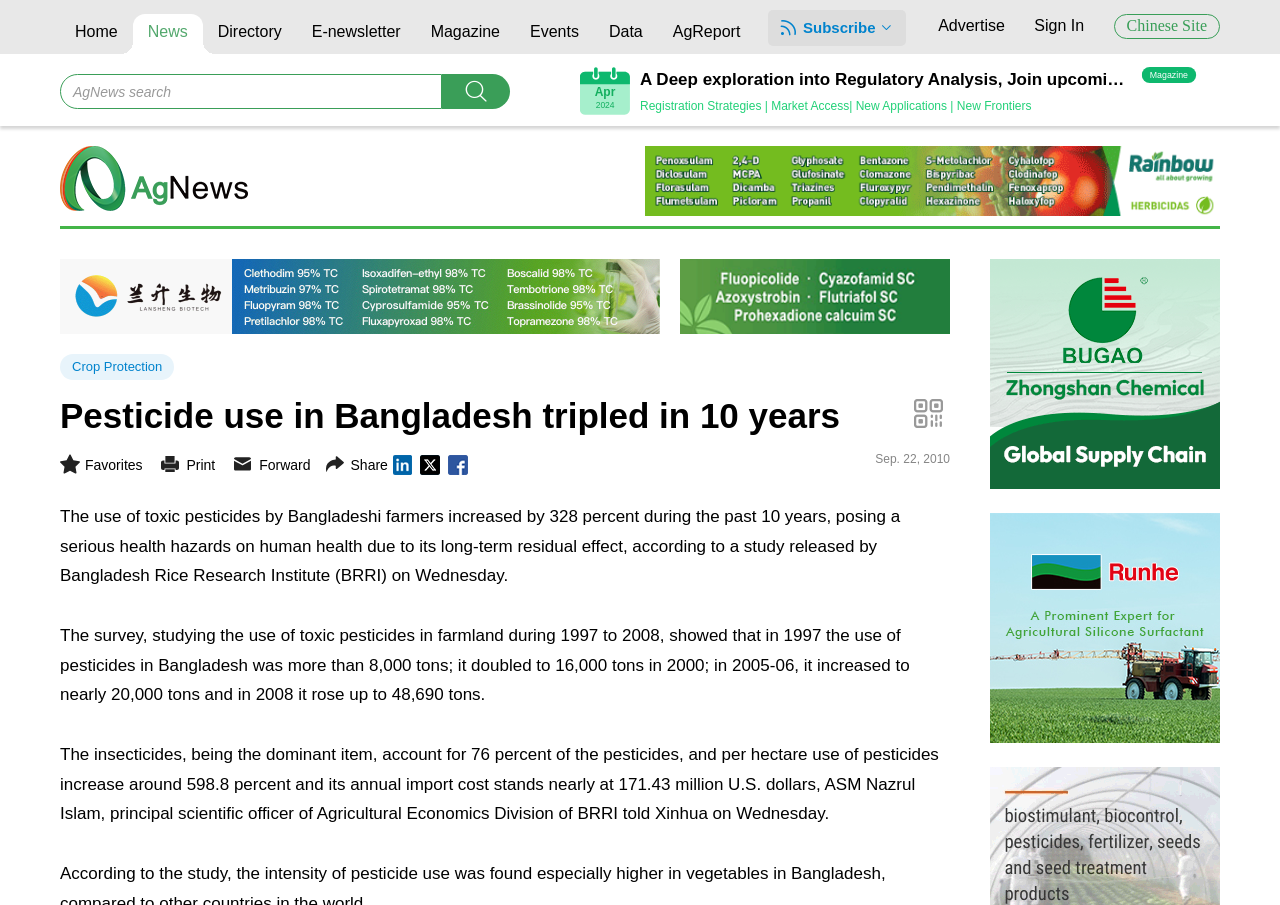Determine the bounding box coordinates of the UI element described below. Use the format (top-left x, top-left y, bottom-right x, bottom-right y) with floating point numbers between 0 and 1: LOGOS

None